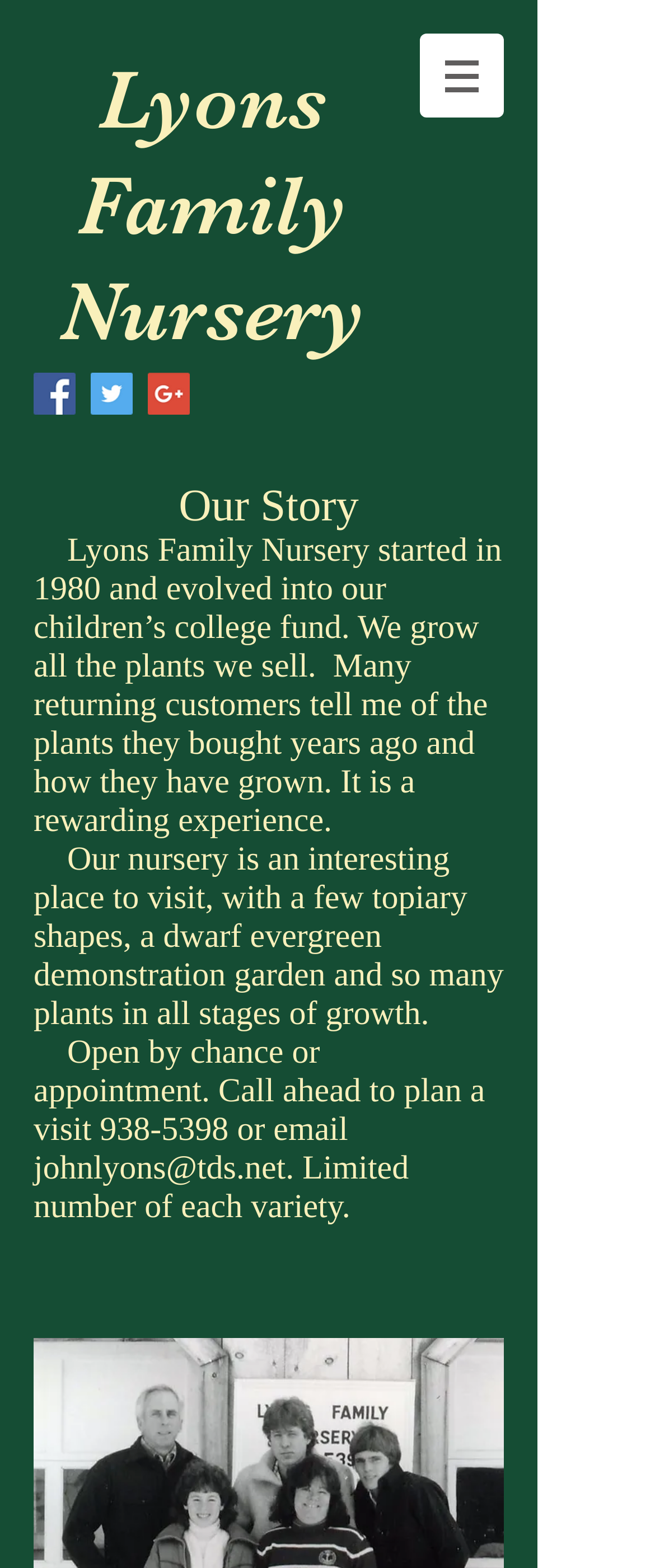What is the name of the nursery?
Using the image, answer in one word or phrase.

Lyons Family Nursery